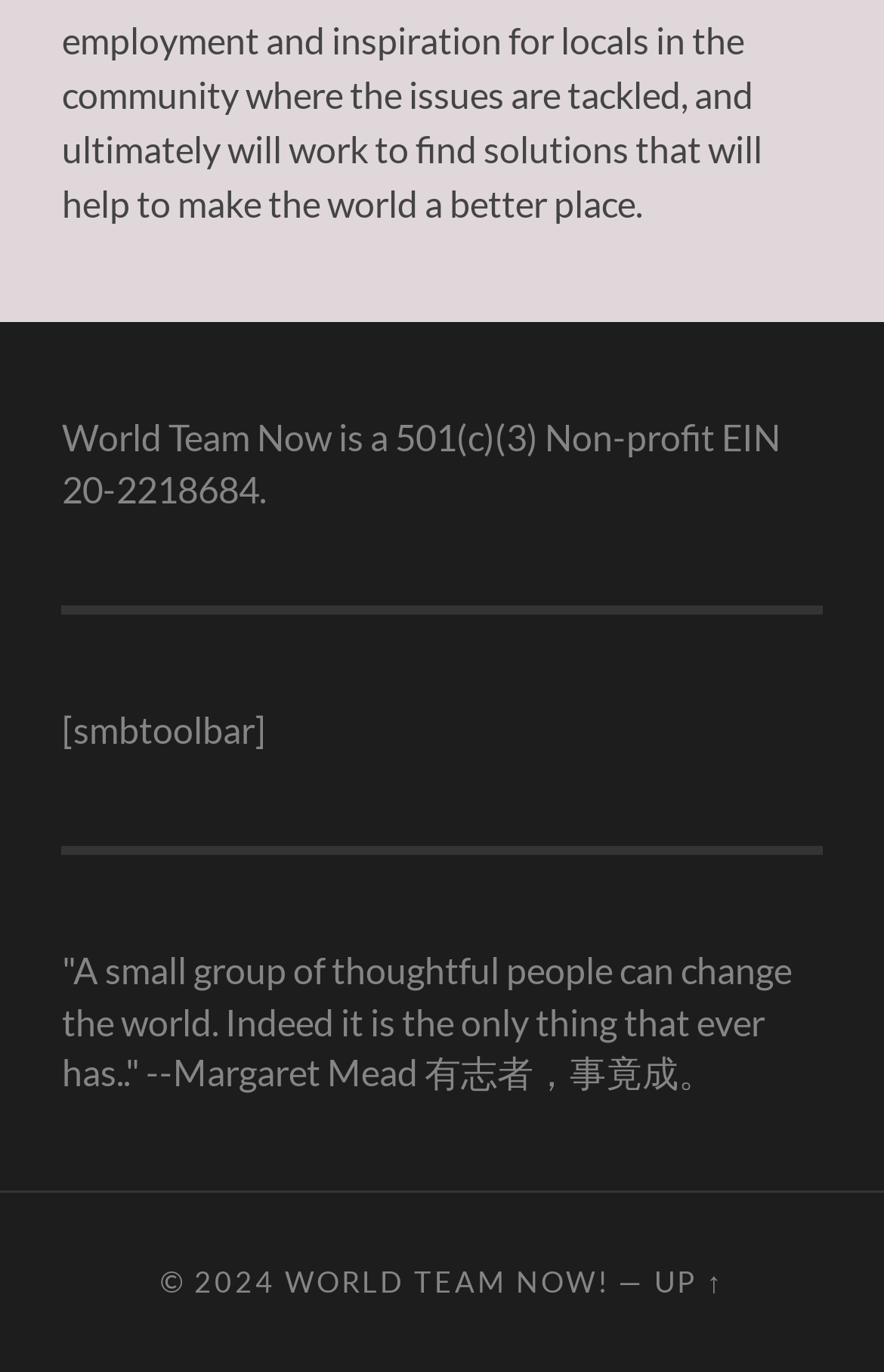Please determine the bounding box of the UI element that matches this description: World Team Now!. The coordinates should be given as (top-left x, top-left y, bottom-right x, bottom-right y), with all values between 0 and 1.

[0.323, 0.92, 0.689, 0.947]